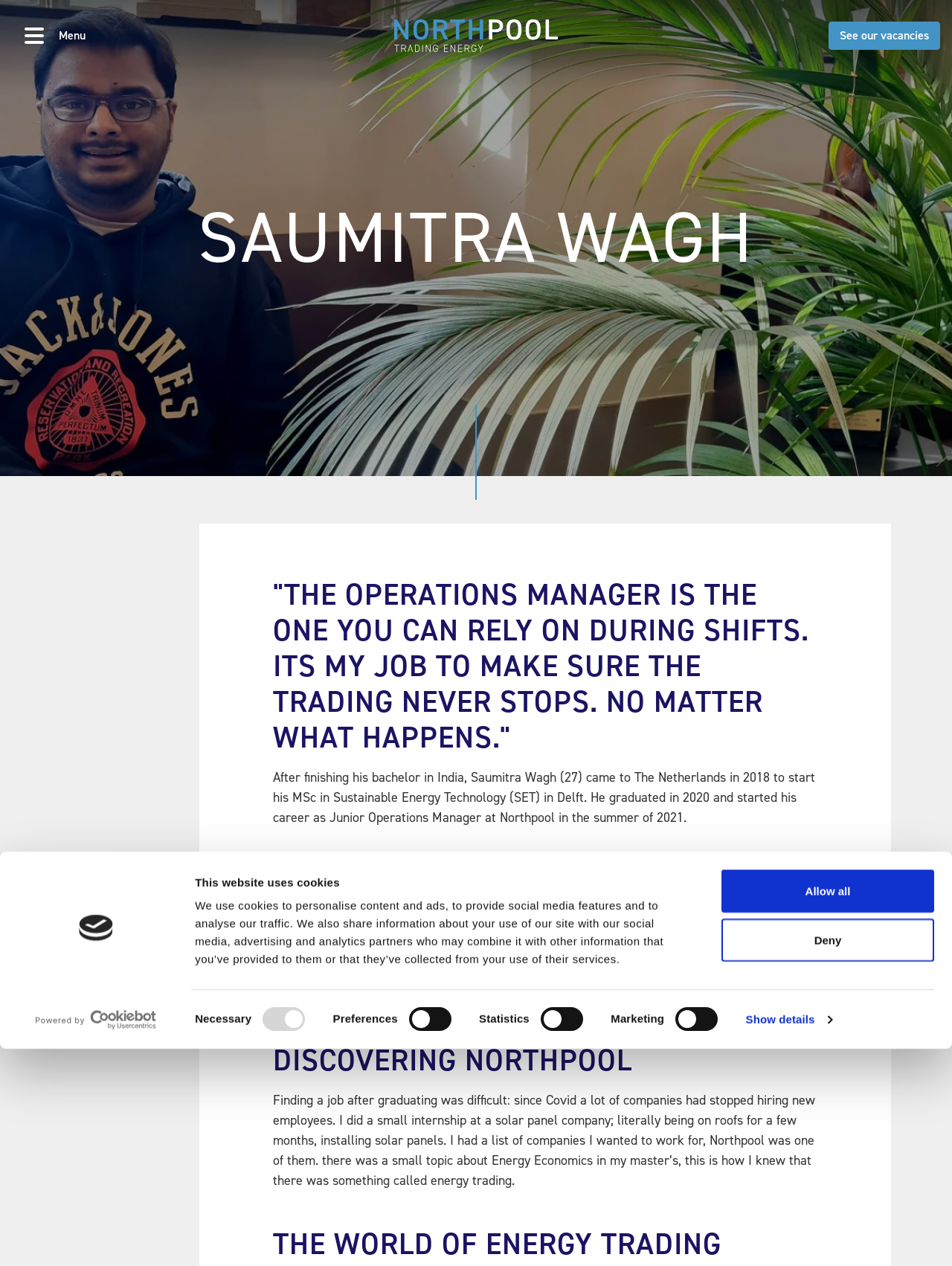Provide an in-depth caption for the elements present on the webpage.

The webpage is about Saumitra Wagh, an Operations Manager at Northpool. At the top of the page, there is a dialog box with a logo and a link to open in a new window. Below the dialog box, there is a tab panel with a heading "This website uses cookies" and a paragraph explaining the use of cookies on the website. 

To the right of the tab panel, there are three buttons: "Deny", "Allow all", and a link "Show details". Below these buttons, there is a figure with a link and an image. On the top left corner, there is a button "Open navigation" with a static text "Menu". 

On the top right corner, there is a link "See our vacancies". Below this link, there is a header with a heading "SAUMITRA WAGH". The main content of the webpage is divided into four sections, each with a heading and a paragraph of text. The sections are "THE OPERATIONS MANAGER IS THE ONE YOU CAN RELY ON DURING SHIFTS. ITS MY JOB TO MAKE SURE THE TRADING NEVER STOPS. NO MATTER WHAT HAPPENS.", "FOLLOWING A MASTER IN THE NETHERLANDS", "DISCOVERING NORTHPOOL", and "THE WORLD OF ENERGY TRADING". Each section has a heading and a paragraph of text describing Saumitra Wagh's experience and career.